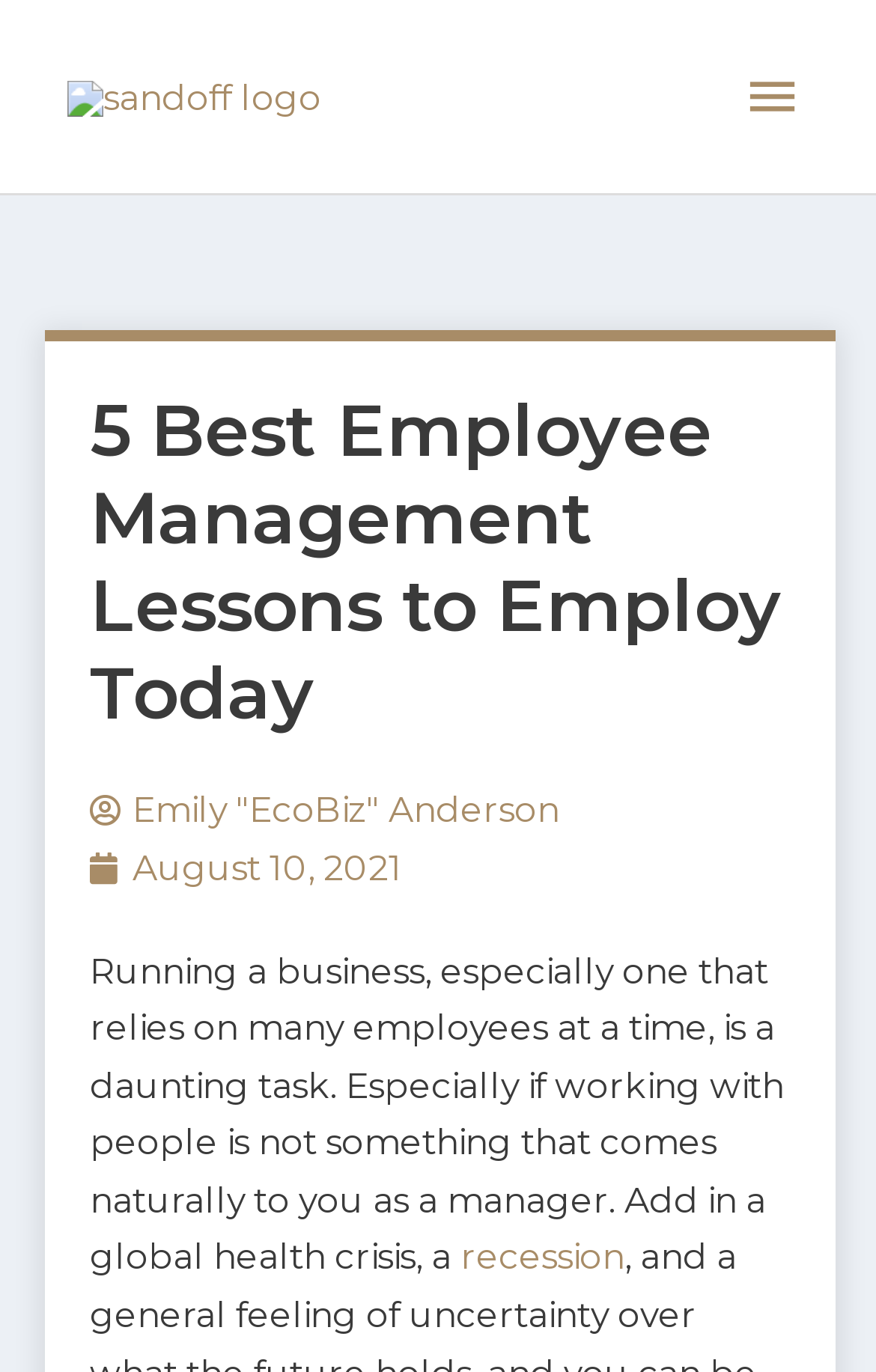When was the article published?
Look at the image and answer the question using a single word or phrase.

August 10, 2021